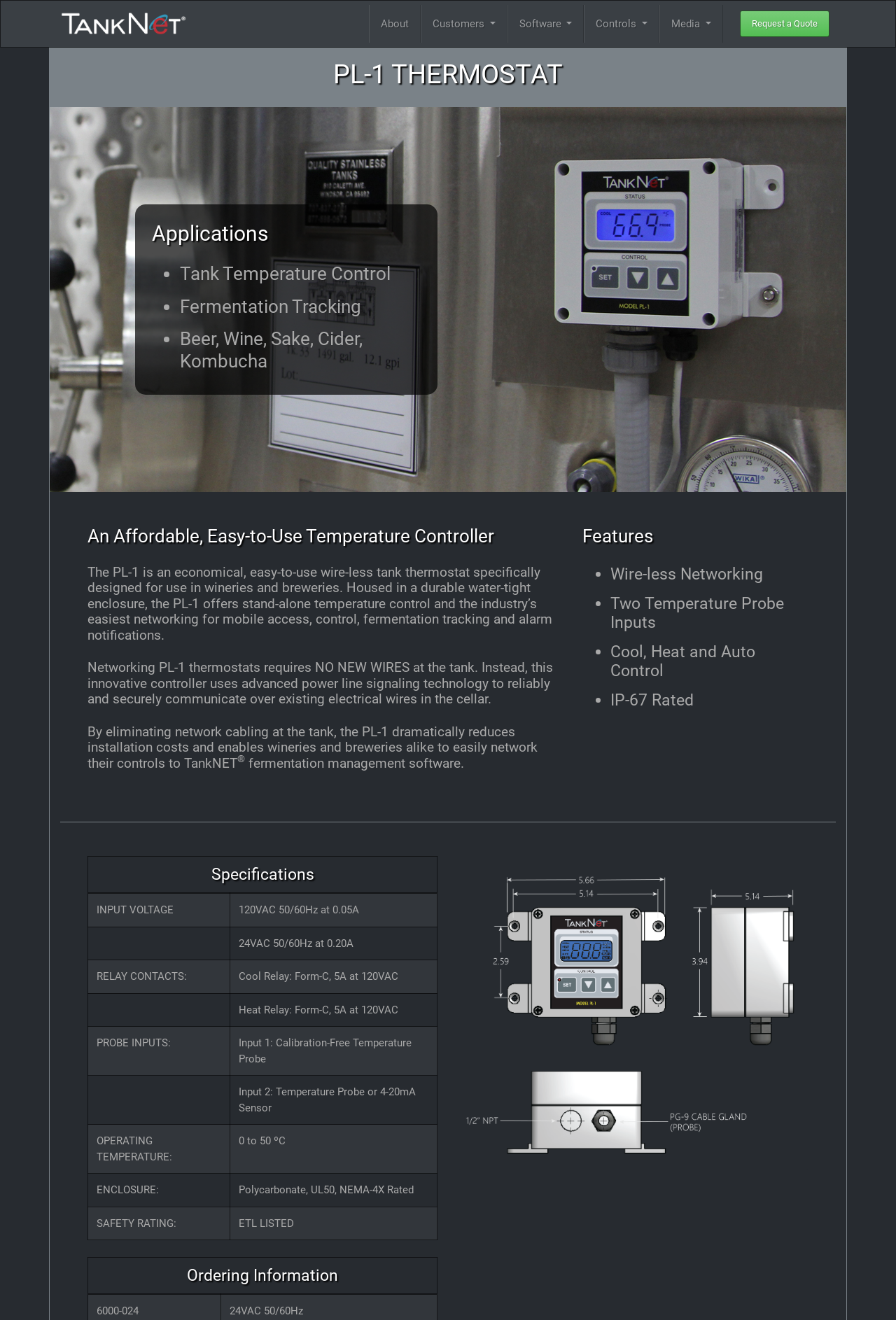What is the name of the thermostat?
Please provide a detailed and thorough answer to the question.

The name of the thermostat is mentioned in the heading 'PL-1 THERMOSTAT' on the webpage.